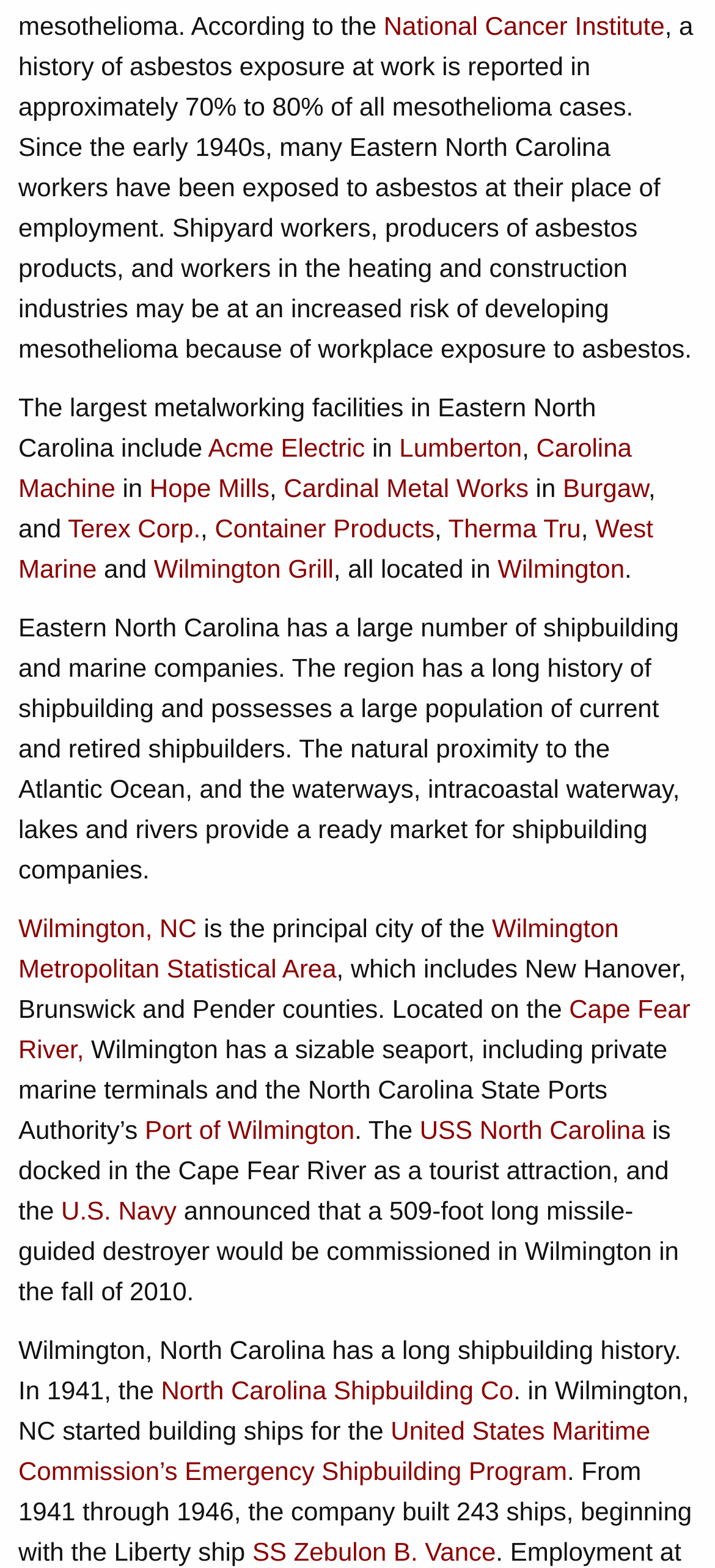Provide a one-word or short-phrase answer to the question:
In which year did the North Carolina Shipbuilding Co. start building ships for the United States Maritime Commission’s Emergency Shipbuilding Program?

1941